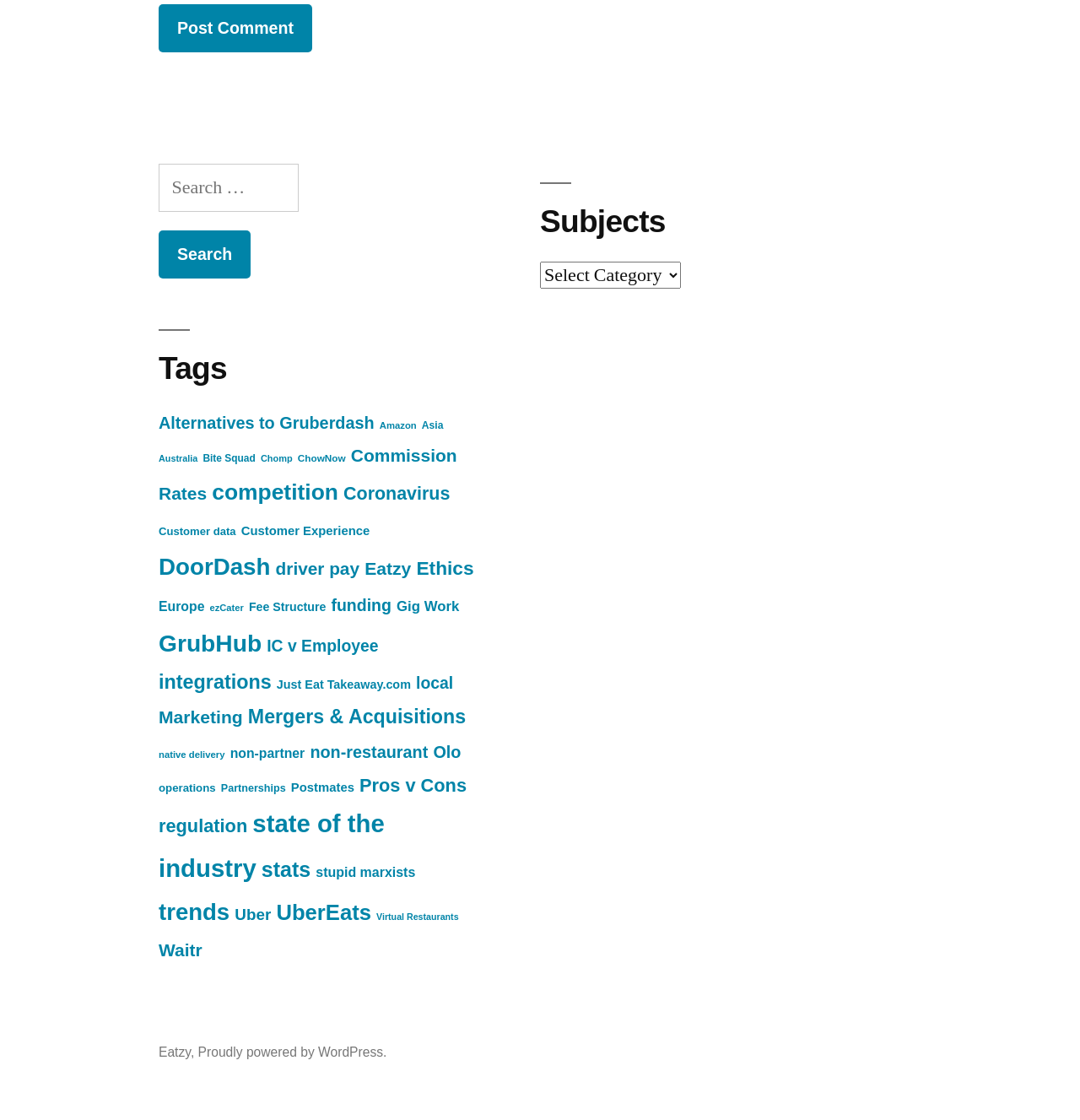Determine the bounding box for the HTML element described here: "parent_node: Search for: value="Search"". The coordinates should be given as [left, top, right, bottom] with each number being a float between 0 and 1.

[0.147, 0.206, 0.232, 0.249]